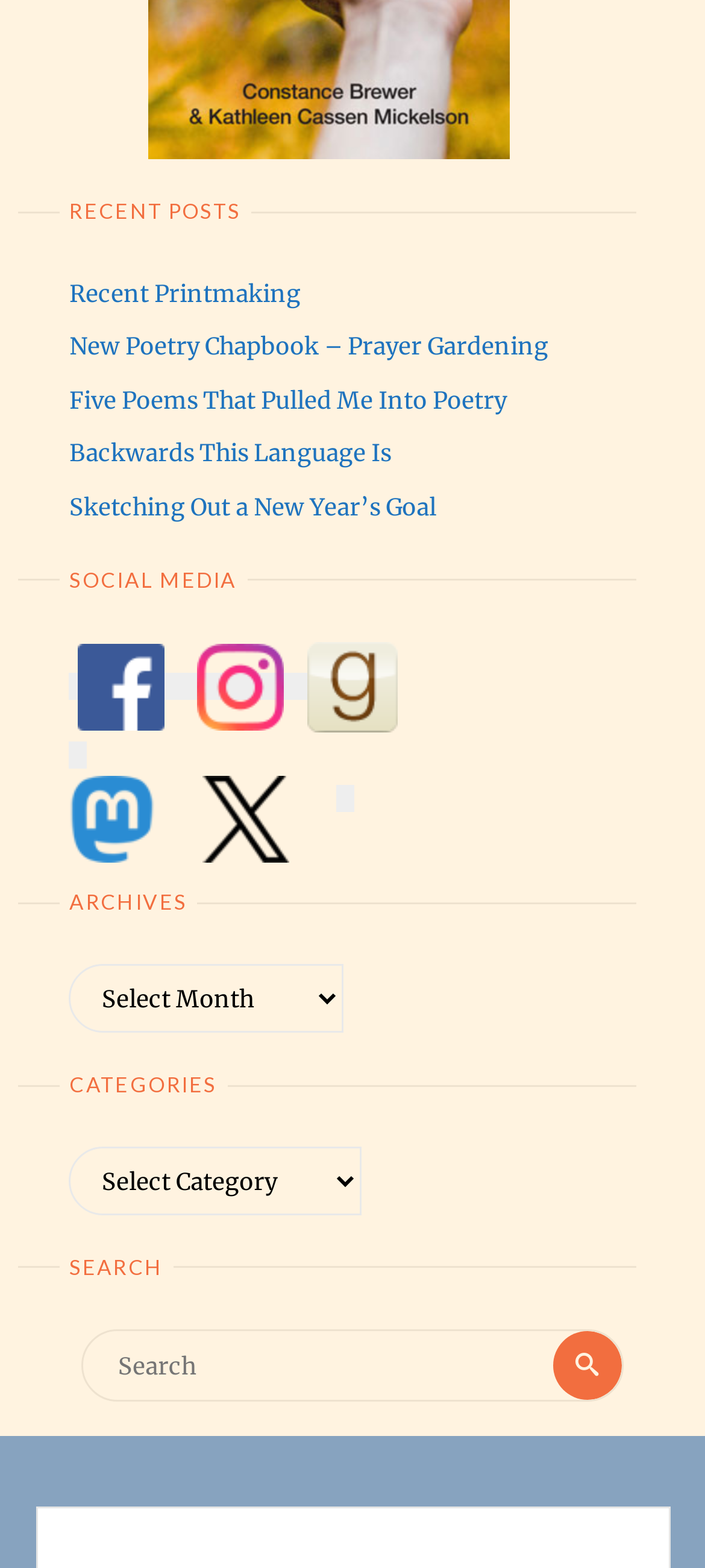Pinpoint the bounding box coordinates of the element that must be clicked to accomplish the following instruction: "search for something". The coordinates should be in the format of four float numbers between 0 and 1, i.e., [left, top, right, bottom].

[0.115, 0.848, 0.885, 0.894]